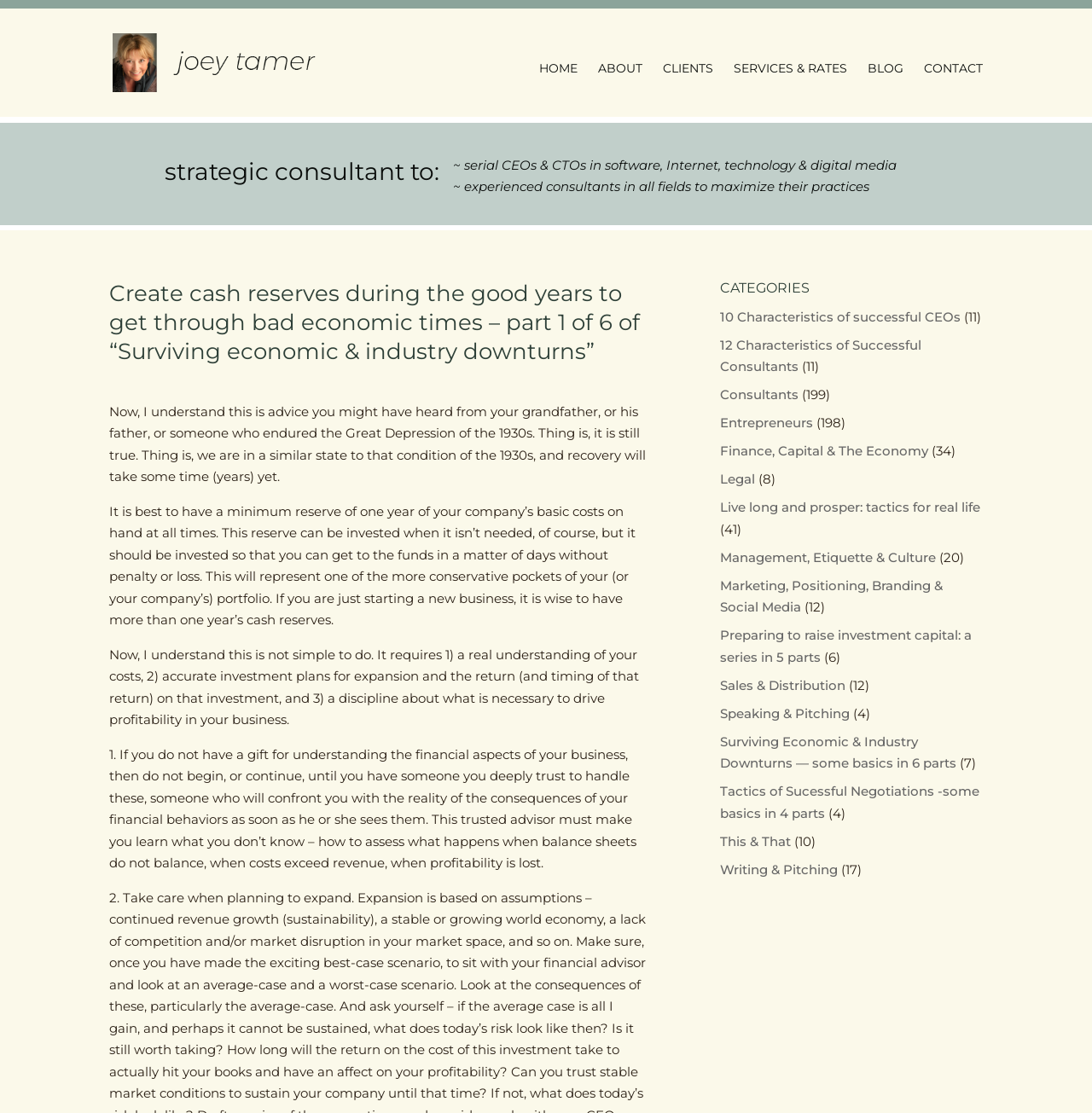Determine the bounding box coordinates of the element's region needed to click to follow the instruction: "Read the article '10 Characteristics of successful CEOs'". Provide these coordinates as four float numbers between 0 and 1, formatted as [left, top, right, bottom].

[0.659, 0.277, 0.88, 0.292]